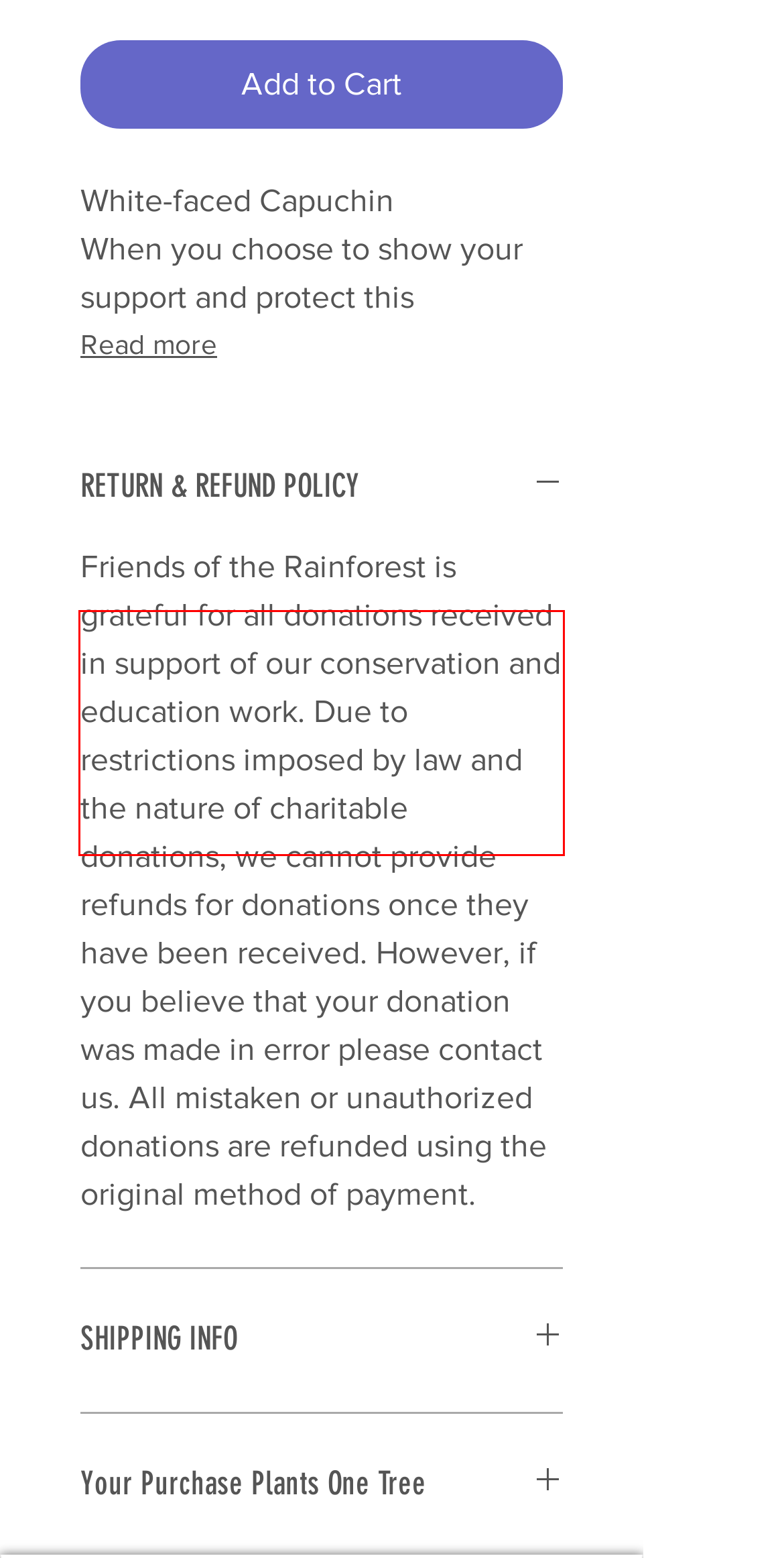You have a screenshot of a webpage with a red bounding box. Identify and extract the text content located inside the red bounding box.

Your donation includes a 9″ Plush White-faced Capuchin, a Certificate of Action, and a Species Postcard to keep for yourself or share with a friend!